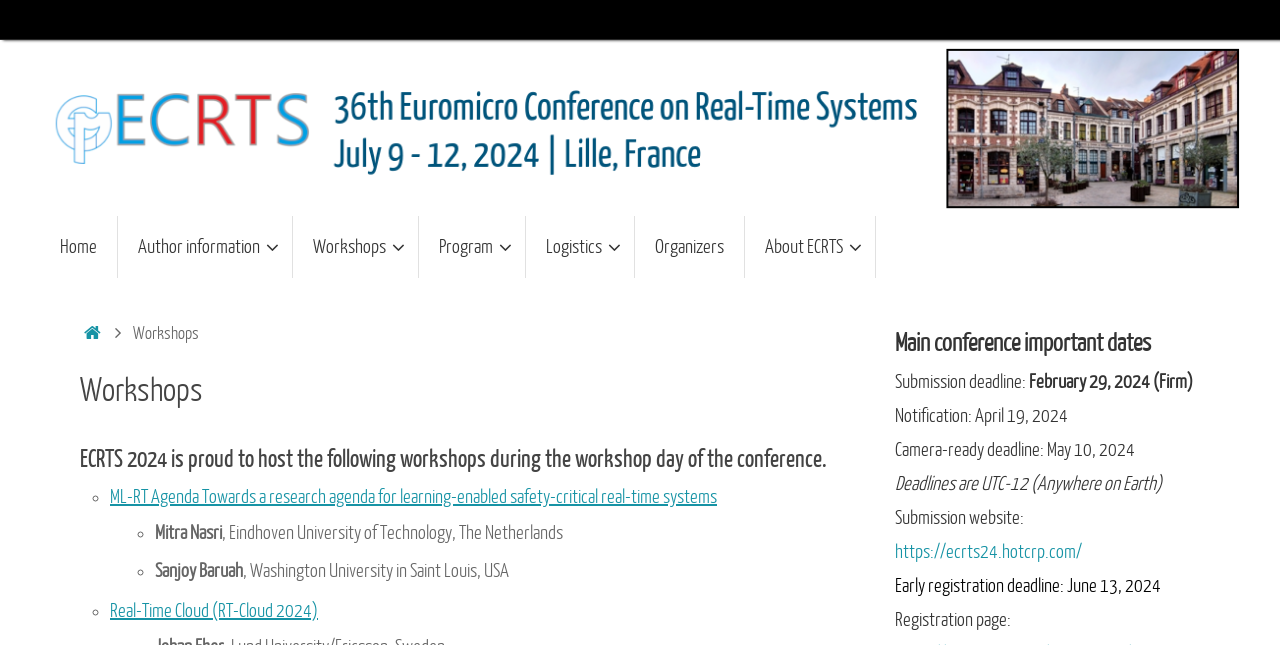What is the URL of the submission website? Observe the screenshot and provide a one-word or short phrase answer.

https://ecrts24.hotcrp.com/